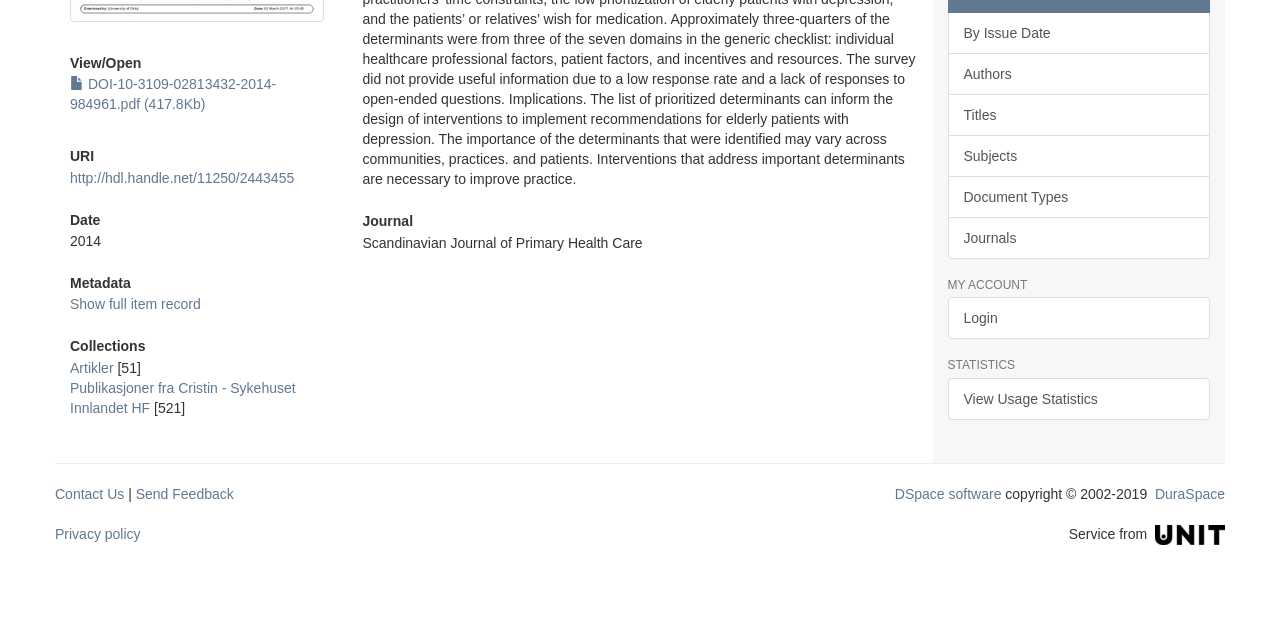Please provide the bounding box coordinates in the format (top-left x, top-left y, bottom-right x, bottom-right y). Remember, all values are floating point numbers between 0 and 1. What is the bounding box coordinate of the region described as: Ameera Osmanagic

None